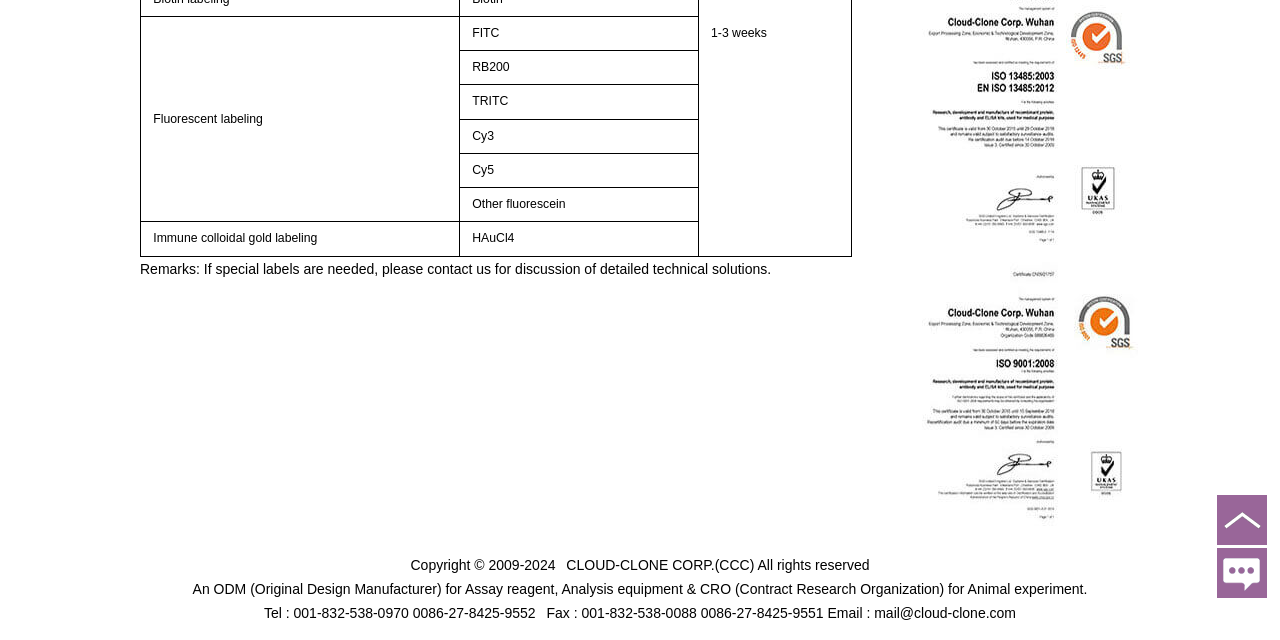Please find the bounding box for the UI component described as follows: "CLOUD-CLONE CORP.(CCC)".

[0.442, 0.869, 0.589, 0.894]